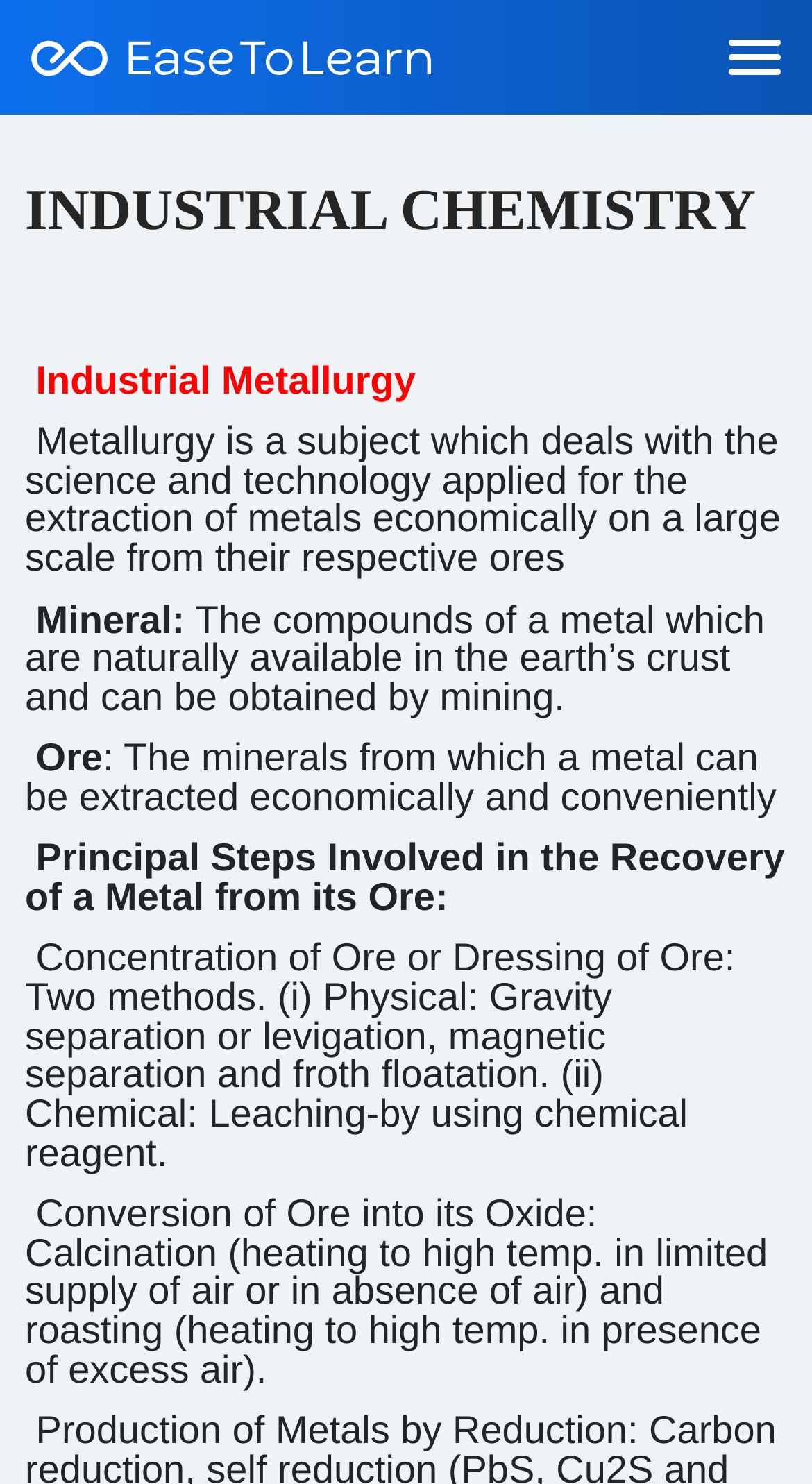Examine the image and give a thorough answer to the following question:
What is the purpose of Industrial Chemistry?

Based on the webpage content, the purpose of Industrial Chemistry is to provide online exam preparation with AI EaseToLearn, which includes study materials and resources for students to prepare for their exams.